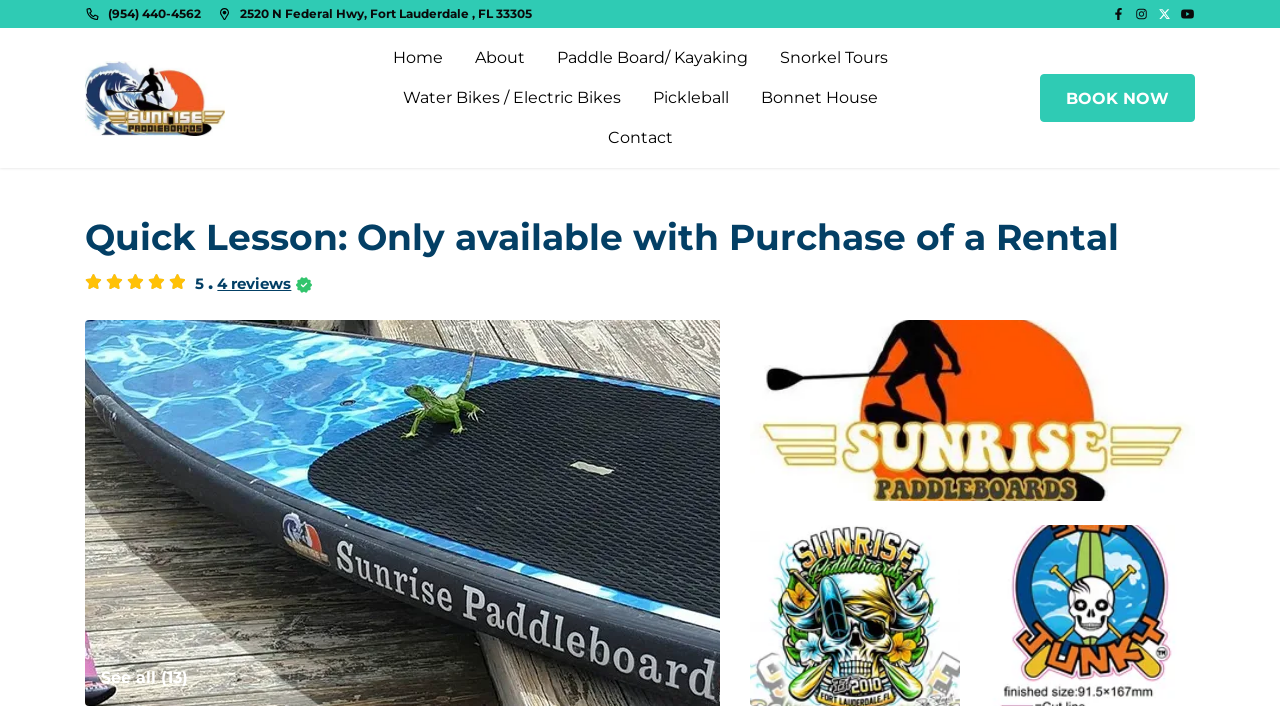What social media platforms does Sunrise Paddleboards, LLC have?
Ensure your answer is thorough and detailed.

The social media links are located at the top right corner of the webpage, and they include Facebook, Instagram, and Youtube.